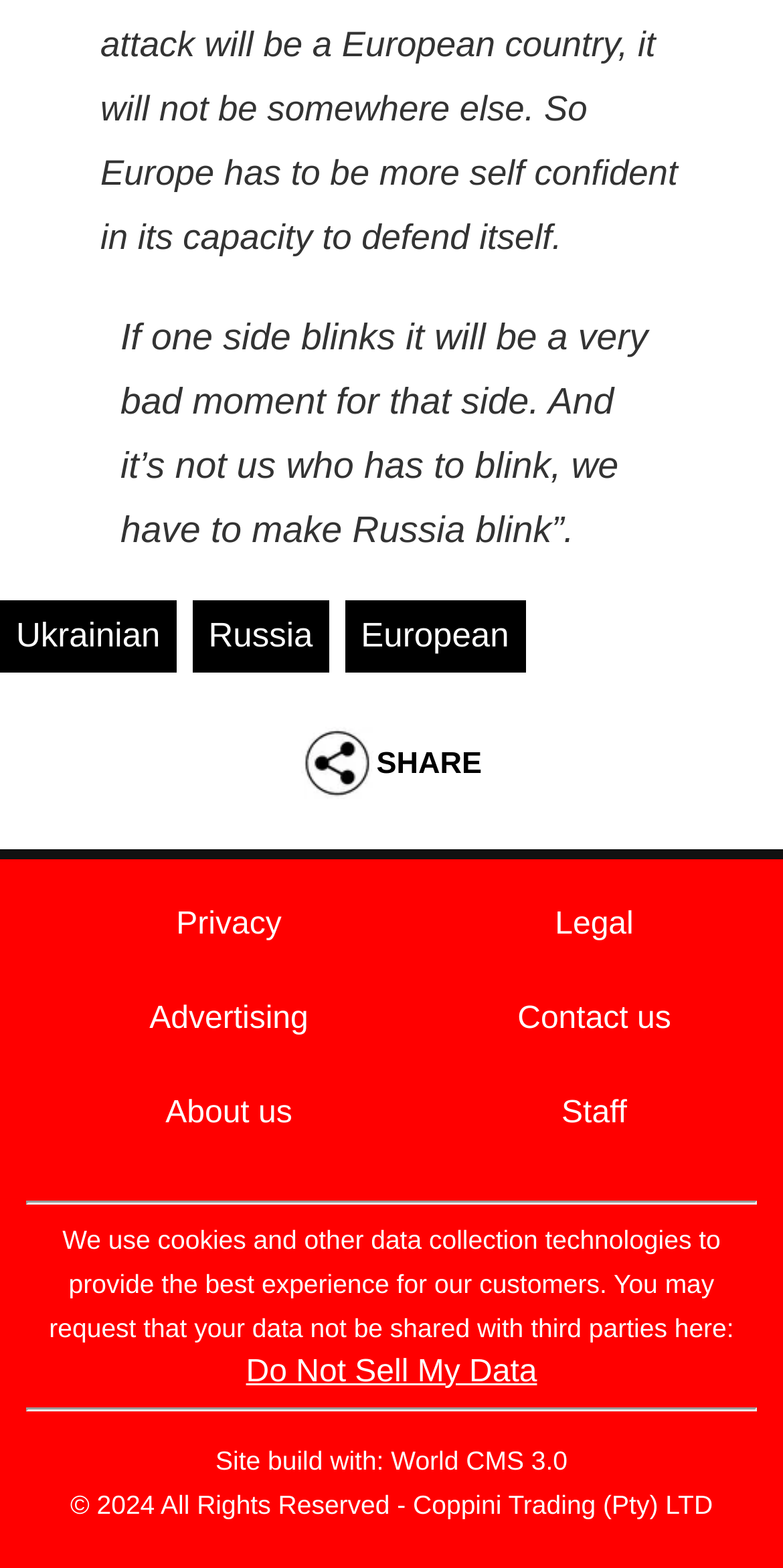Locate the bounding box coordinates of the clickable region to complete the following instruction: "Click on European."

[0.44, 0.382, 0.671, 0.428]